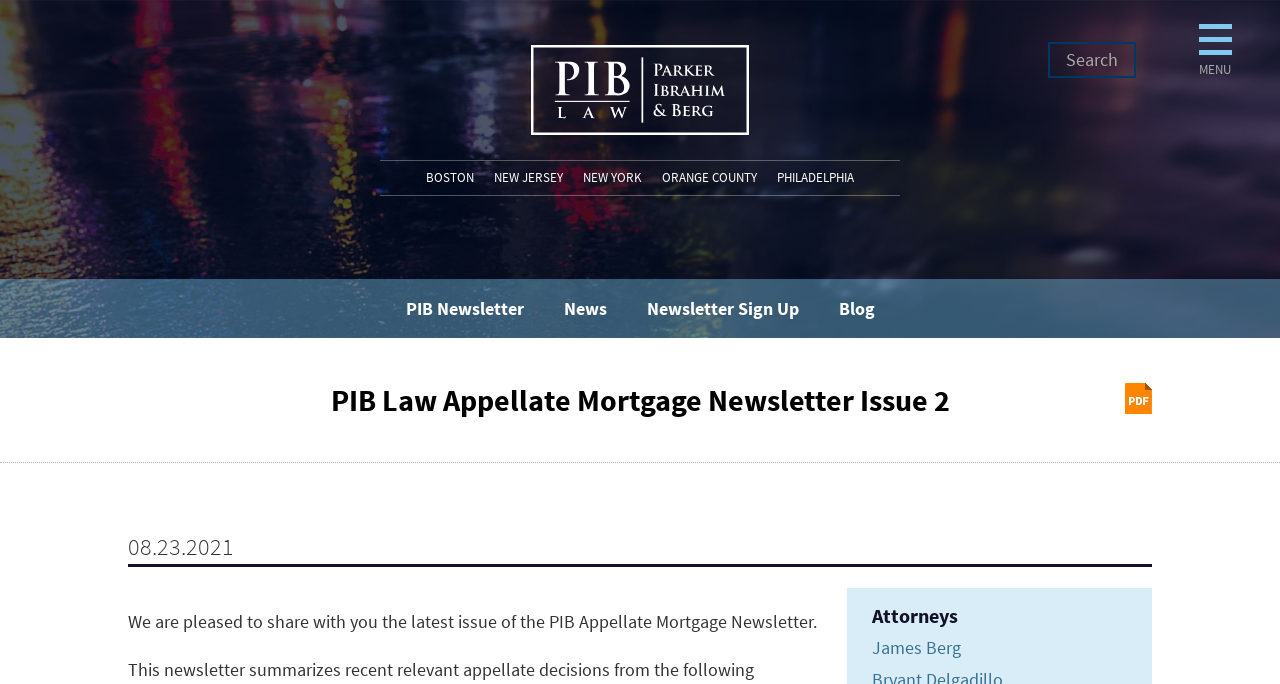Provide the bounding box coordinates of the area you need to click to execute the following instruction: "View James Berg's profile".

[0.681, 0.93, 0.751, 0.963]